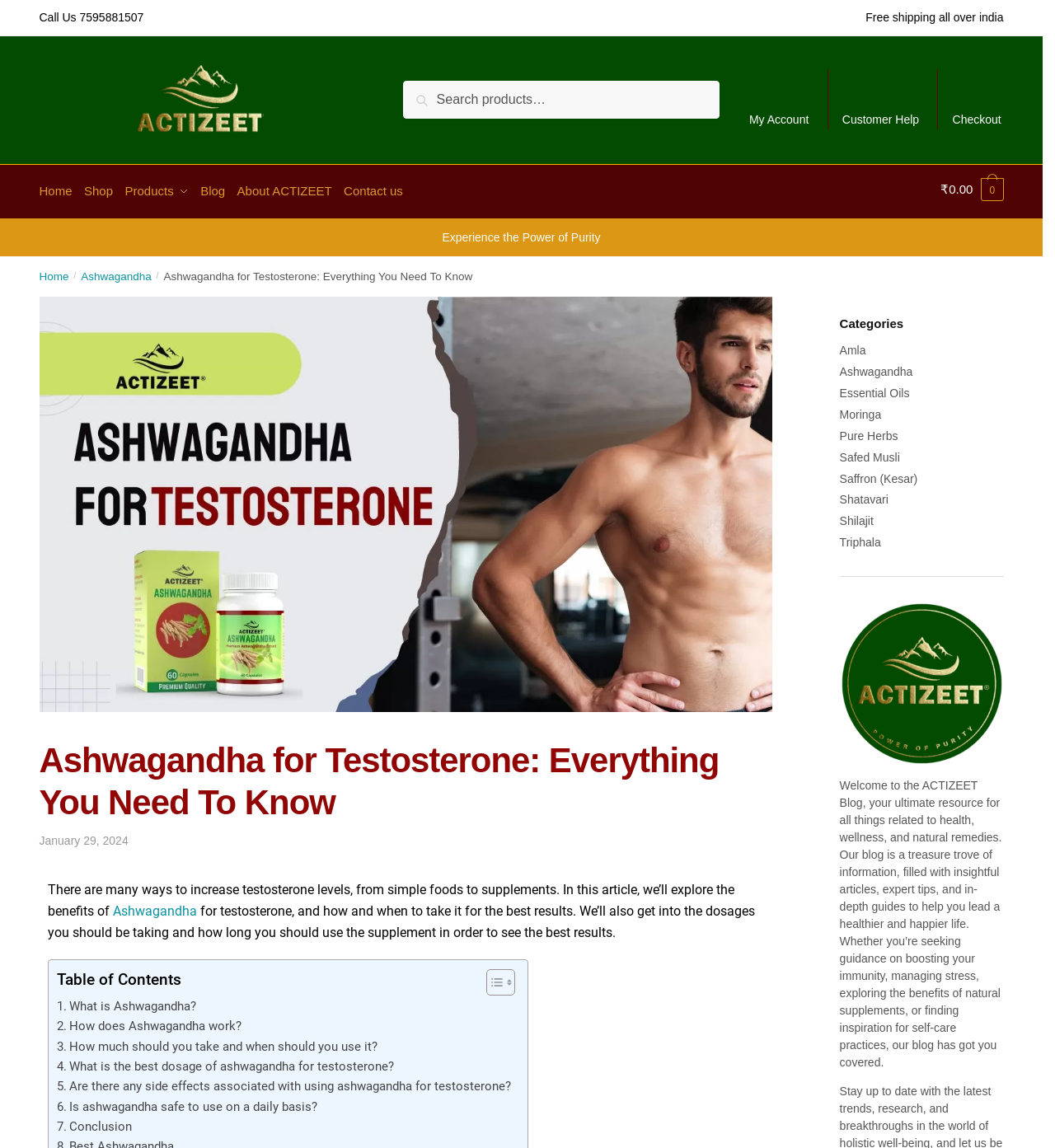Provide your answer to the question using just one word or phrase: What is the name of the website?

ACTIZEET